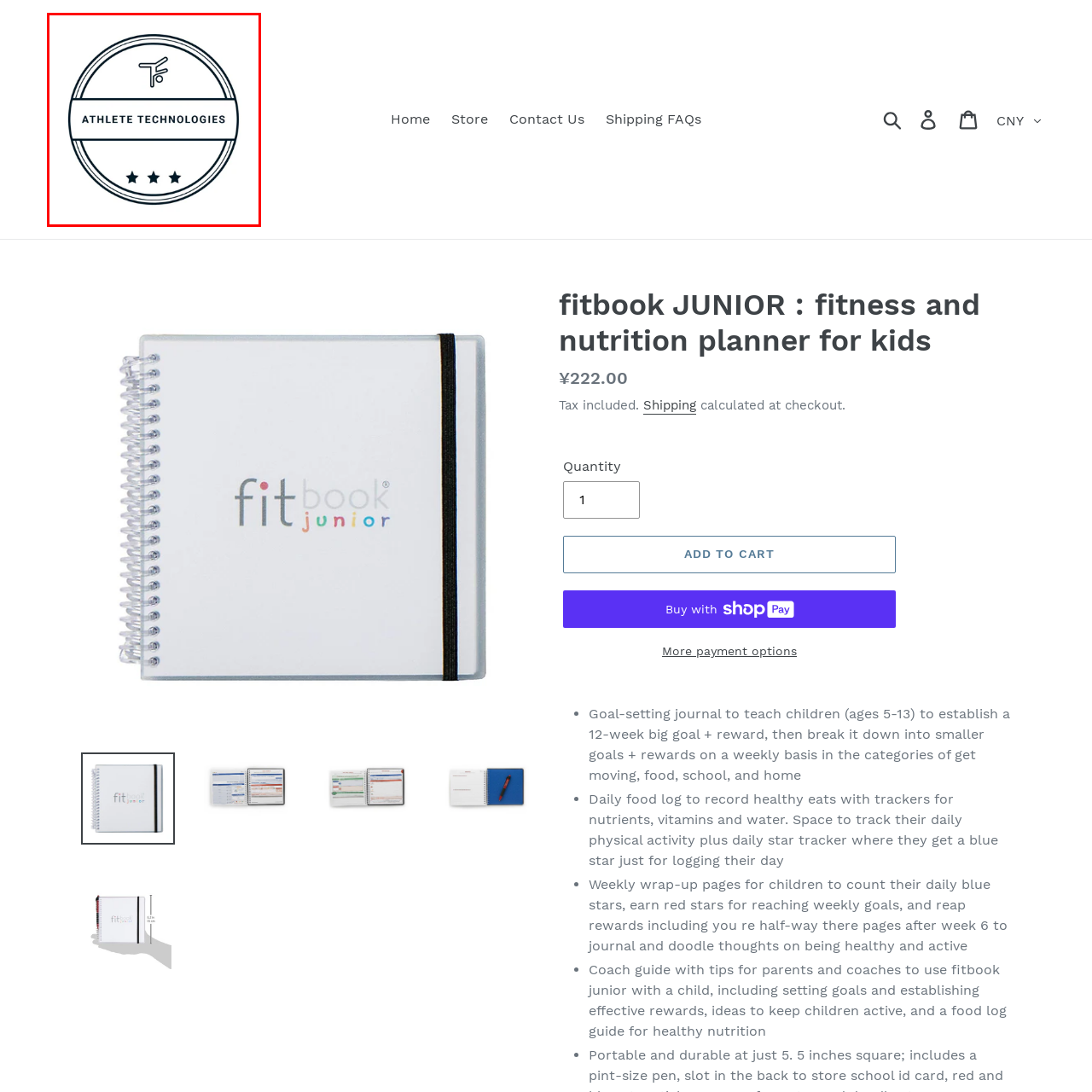Notice the image within the red frame, What do the three stars at the bottom of the logo potentially represent?
 Your response should be a single word or phrase.

Quality, achievement, or positive ratings